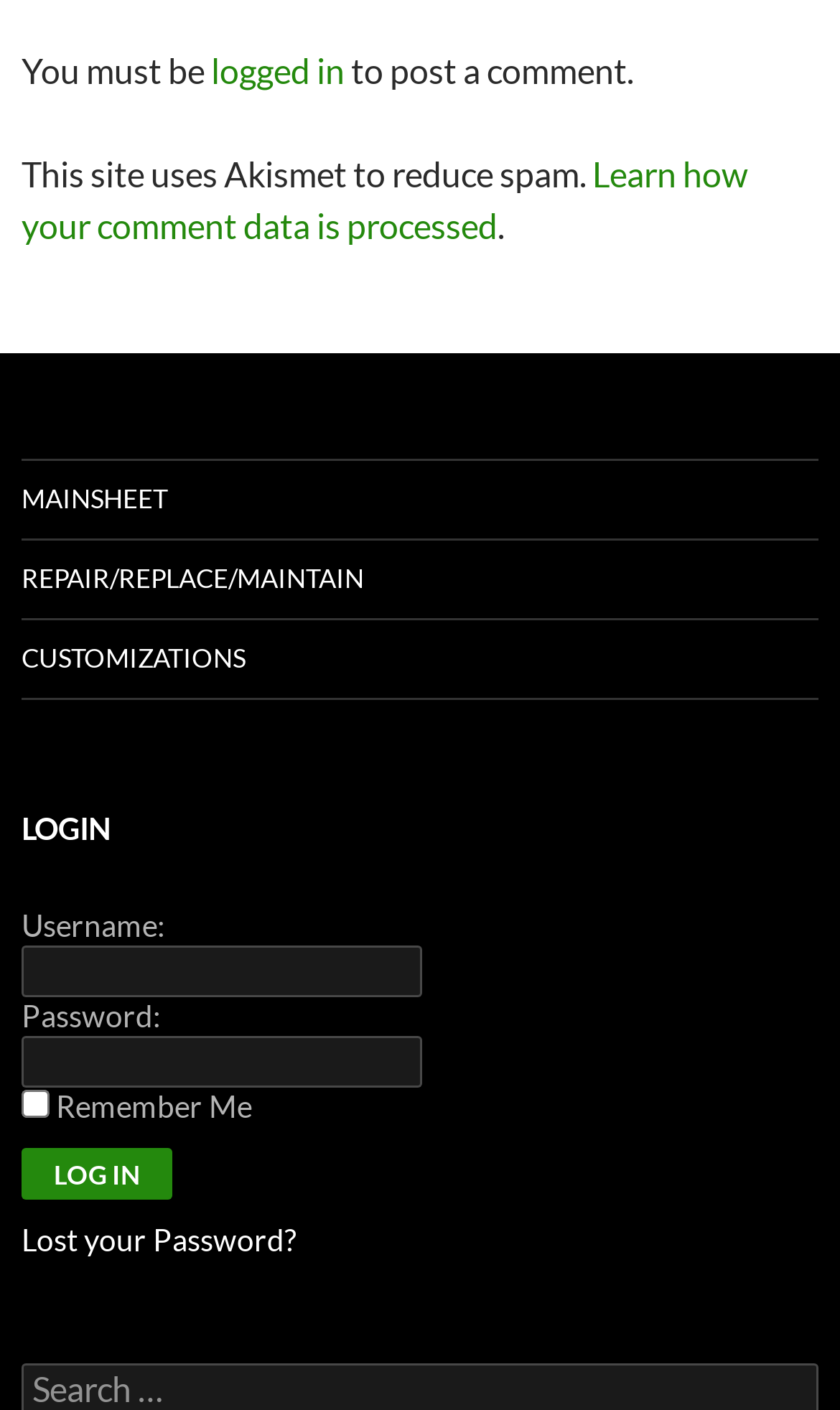Please mark the bounding box coordinates of the area that should be clicked to carry out the instruction: "enter password".

[0.026, 0.735, 0.503, 0.771]